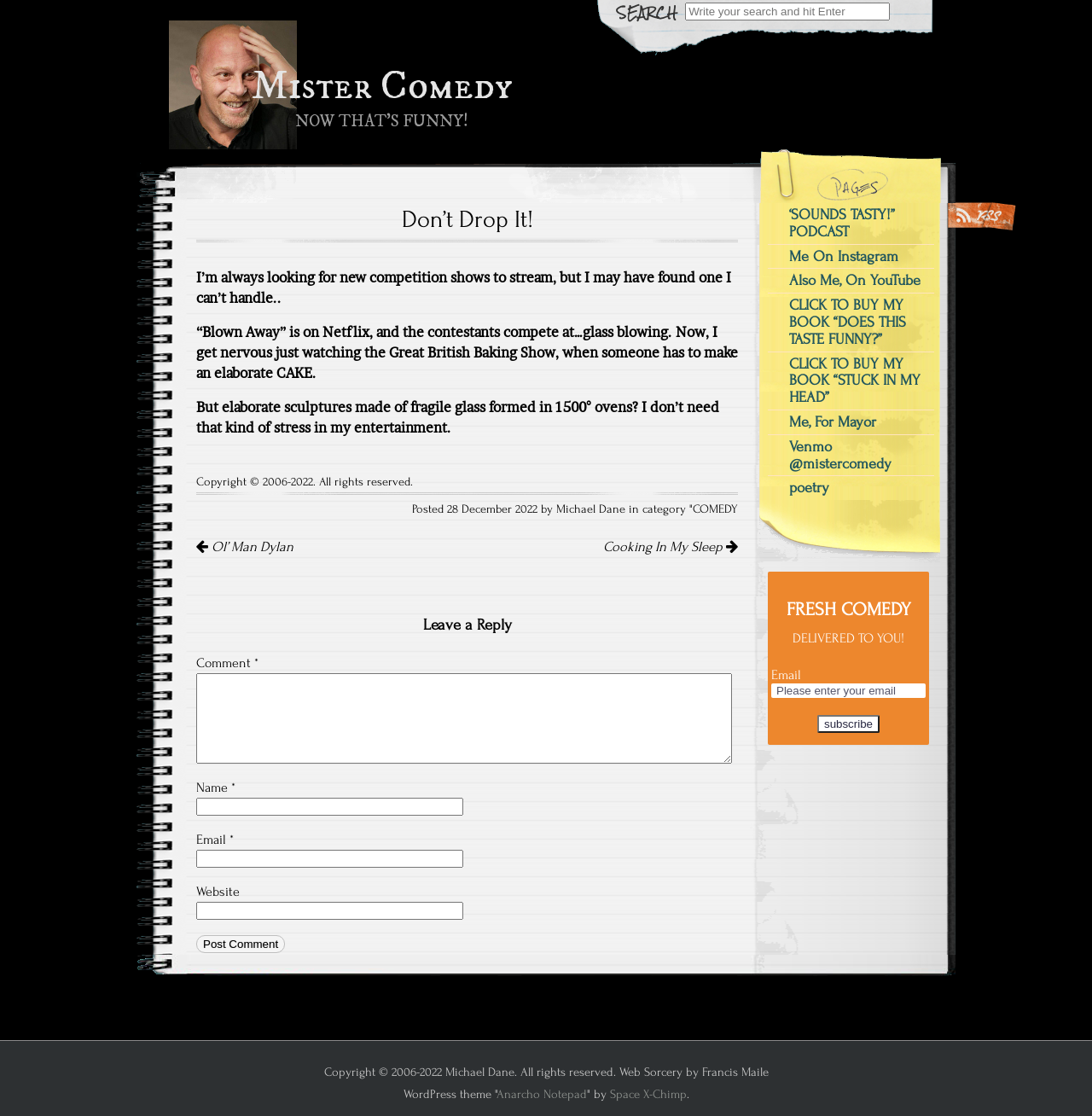What is the purpose of the 'Subscribe' button?
Using the image, elaborate on the answer with as much detail as possible.

The 'Subscribe' button is next to a textbox with a label 'Email' and a heading 'FRESH COMEDY', which suggests that the purpose of this button is to subscribe to receive fresh comedy content via email.